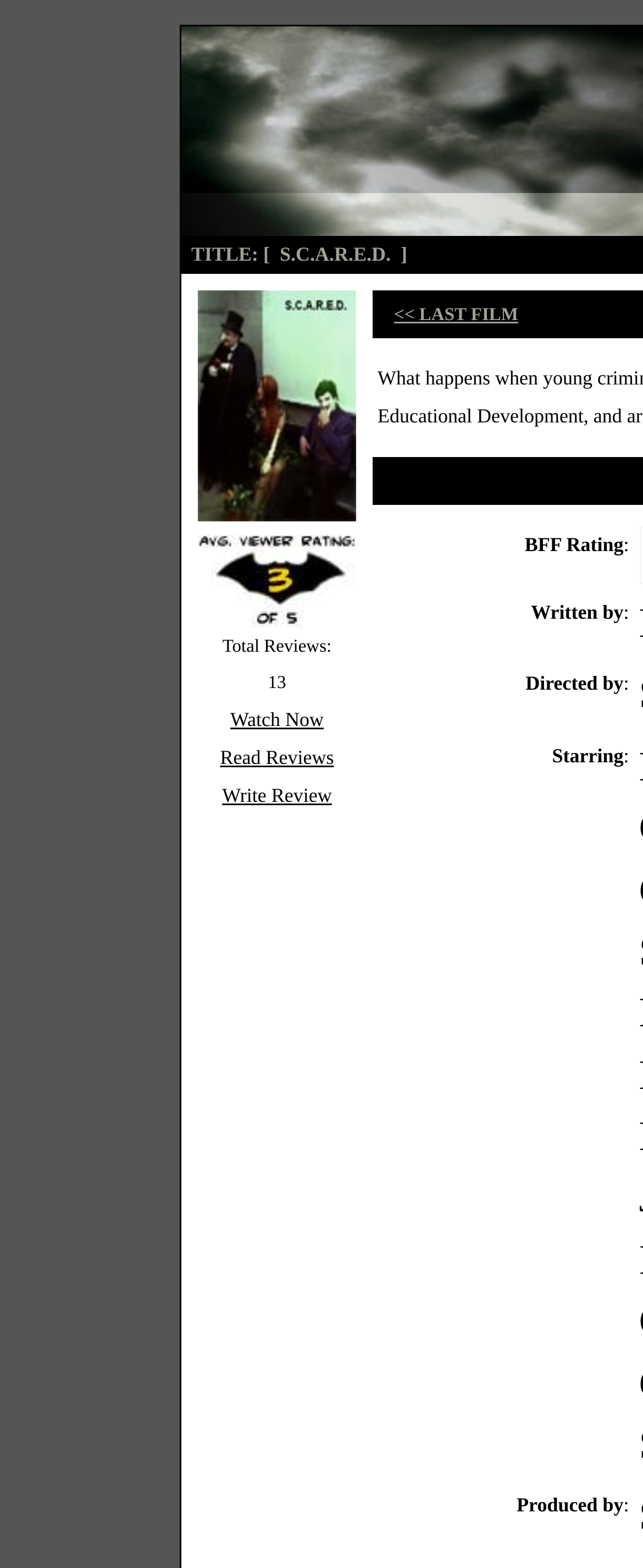What are the available actions for this film?
Using the image provided, answer with just one word or phrase.

Watch Now, Read Reviews, Write Review